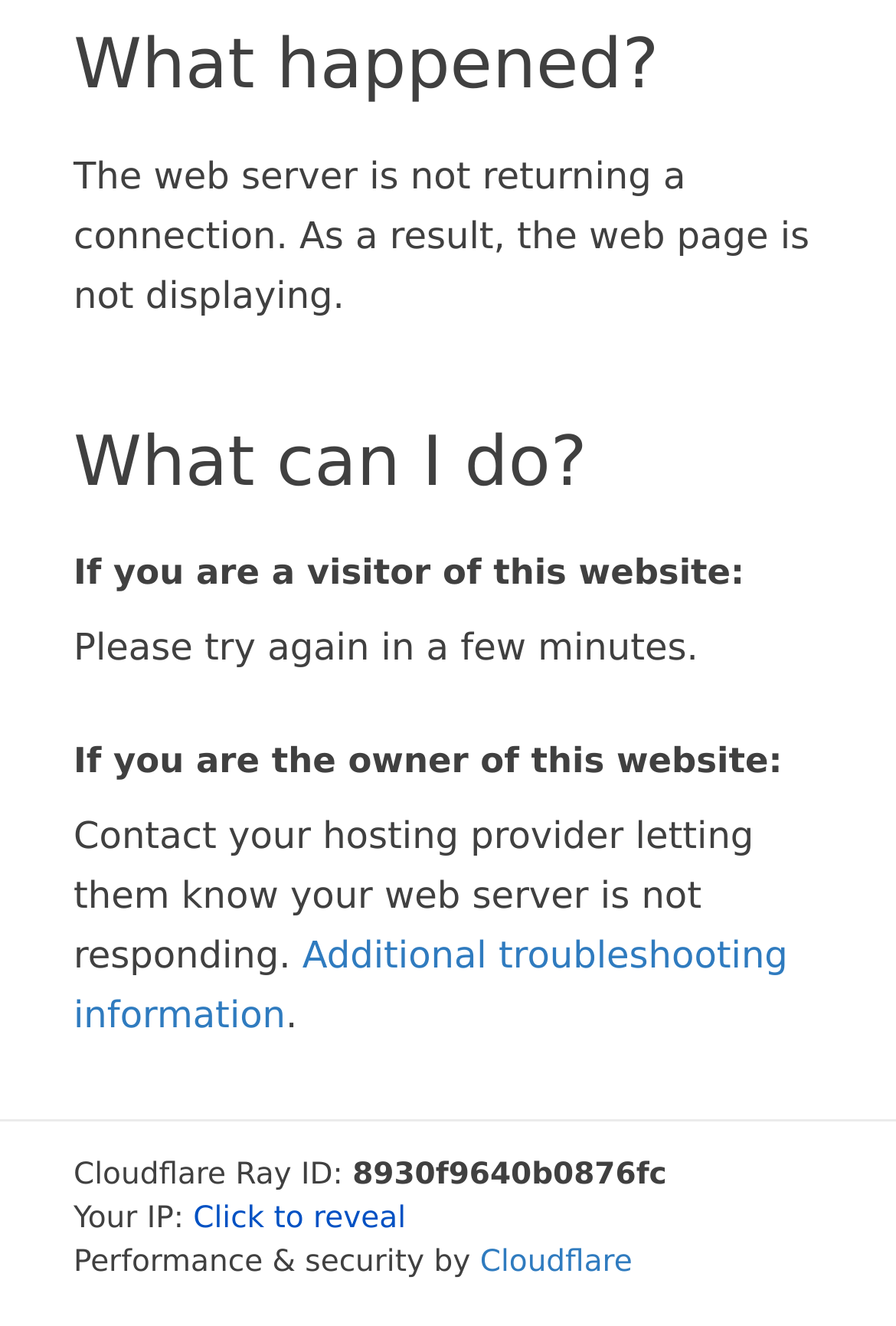Extract the bounding box coordinates of the UI element described: "Cloudflare". Provide the coordinates in the format [left, top, right, bottom] with values ranging from 0 to 1.

[0.536, 0.94, 0.706, 0.966]